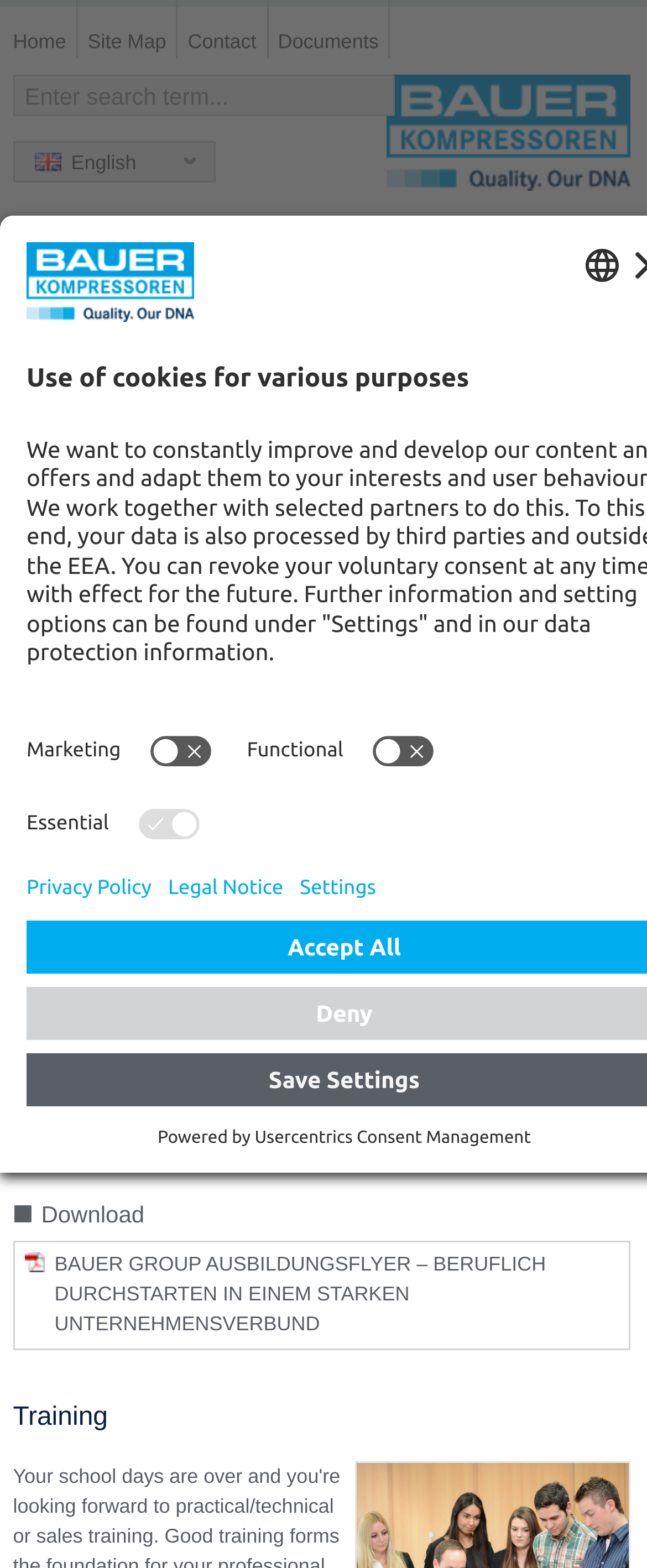Determine the coordinates of the bounding box that should be clicked to complete the instruction: "Click on Training". The coordinates should be represented by four float numbers between 0 and 1: [left, top, right, bottom].

[0.366, 0.348, 0.467, 0.361]